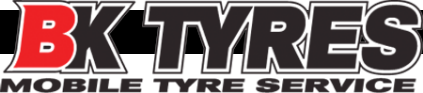What is the focus of the company's services?
Based on the visual information, provide a detailed and comprehensive answer.

The question asks about the focus of the company's services. The caption mentions that the tagline 'MOBILE TYRE SERVICE' indicates the company's focus on providing convenient tyre services on the go, implying that they prioritize mobile and accessible tyre maintenance.